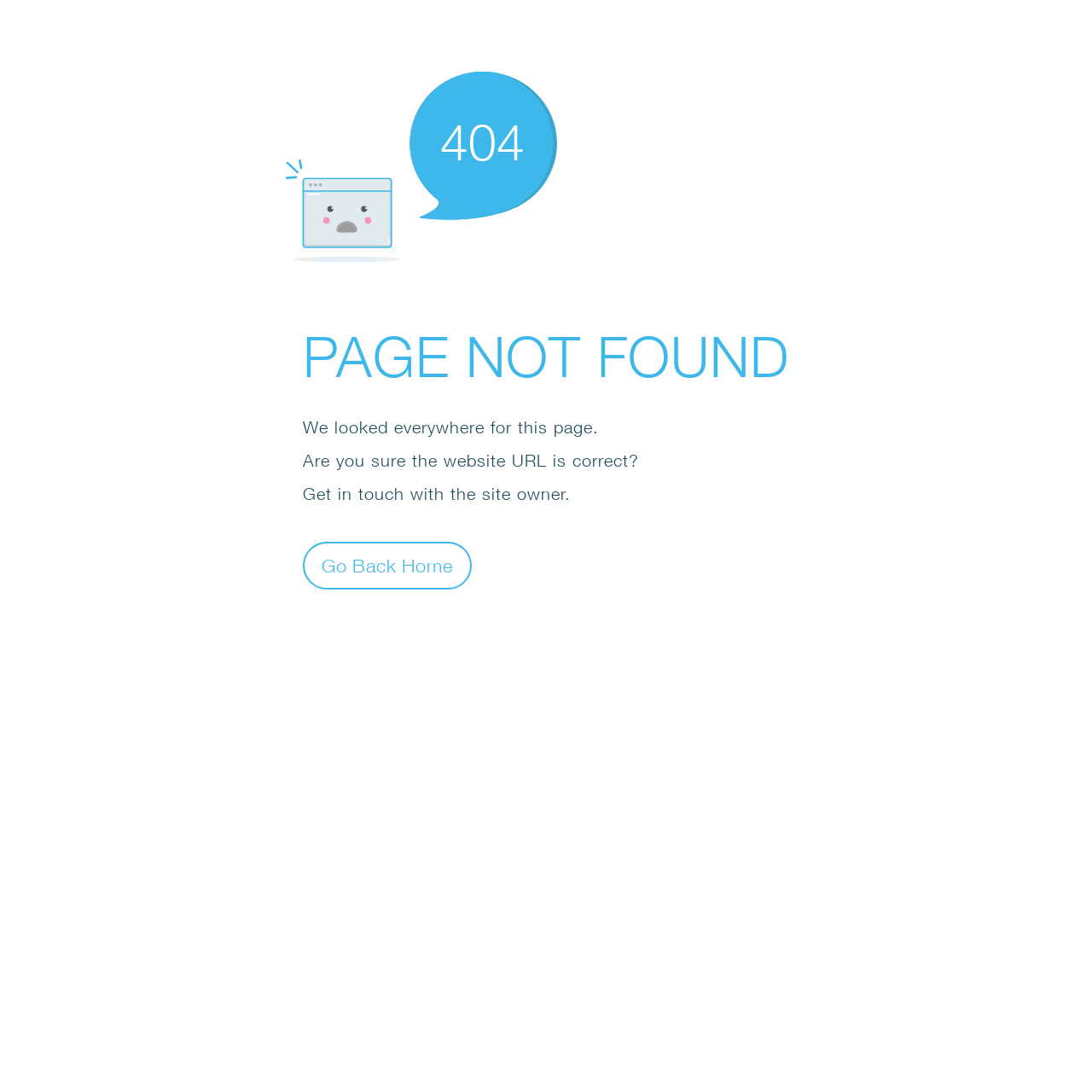Offer a meticulous description of the webpage's structure and content.

The webpage displays an error message, indicating that the page was not found. At the top, there is a small icon, an SVG element, positioned slightly to the right of the center. Below the icon, a large "404" text is displayed, followed by the main error message "PAGE NOT FOUND" in a prominent font. 

Below the main error message, there are three paragraphs of text. The first paragraph reads "We looked everywhere for this page." The second paragraph asks "Are you sure the website URL is correct?" and the third paragraph suggests "Get in touch with the site owner." 

At the bottom, there is a button labeled "Go Back Home", positioned slightly to the right of the center, allowing users to navigate back to the homepage.